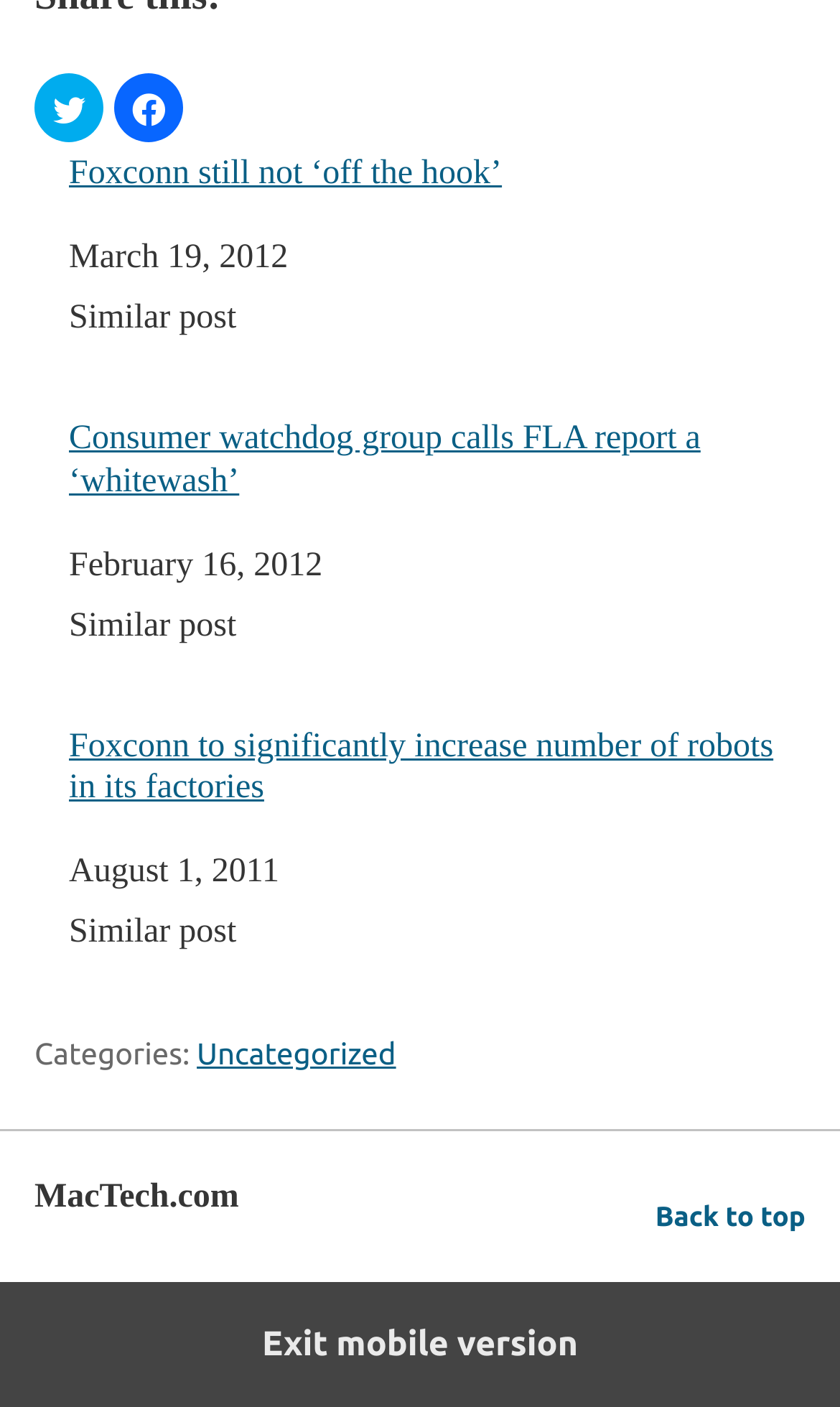From the webpage screenshot, predict the bounding box coordinates (top-left x, top-left y, bottom-right x, bottom-right y) for the UI element described here: Back to top

[0.78, 0.847, 0.959, 0.886]